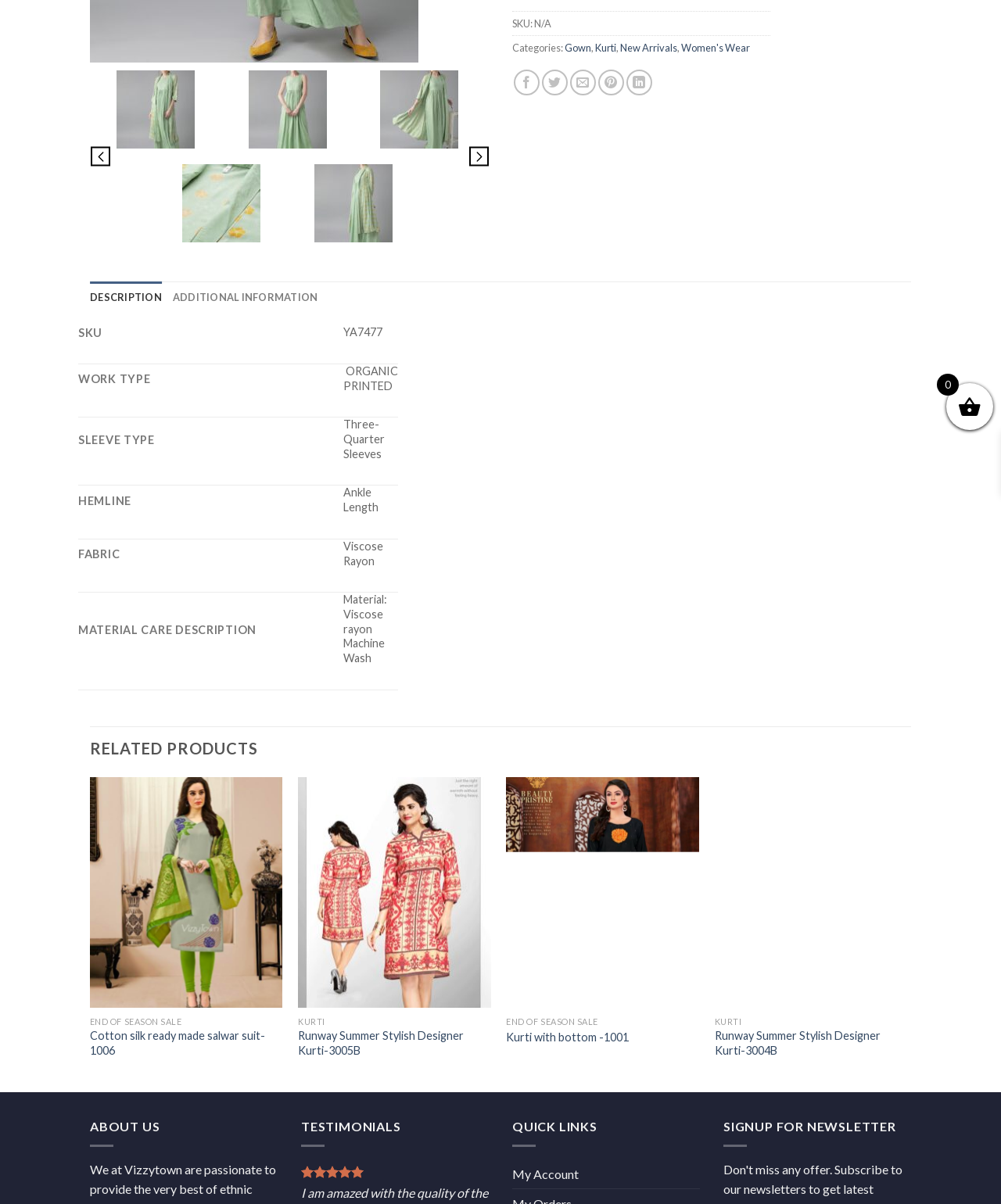Locate the bounding box of the UI element described by: "aria-label="Kurti with bottom -1001"" in the given webpage screenshot.

[0.506, 0.645, 0.698, 0.837]